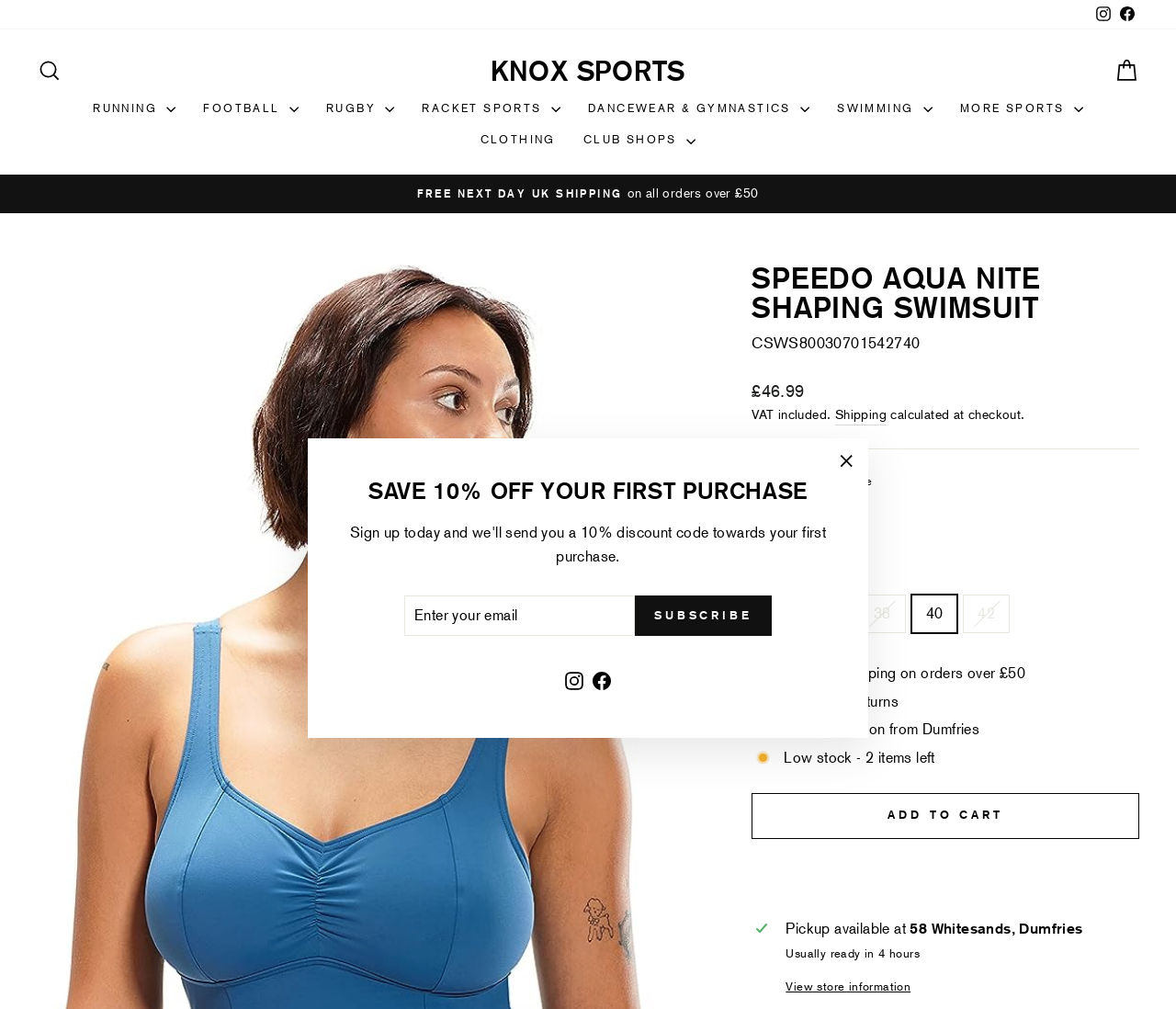Please provide the bounding box coordinates for the element that needs to be clicked to perform the instruction: "View store information". The coordinates must consist of four float numbers between 0 and 1, formatted as [left, top, right, bottom].

[0.668, 0.968, 0.965, 0.987]